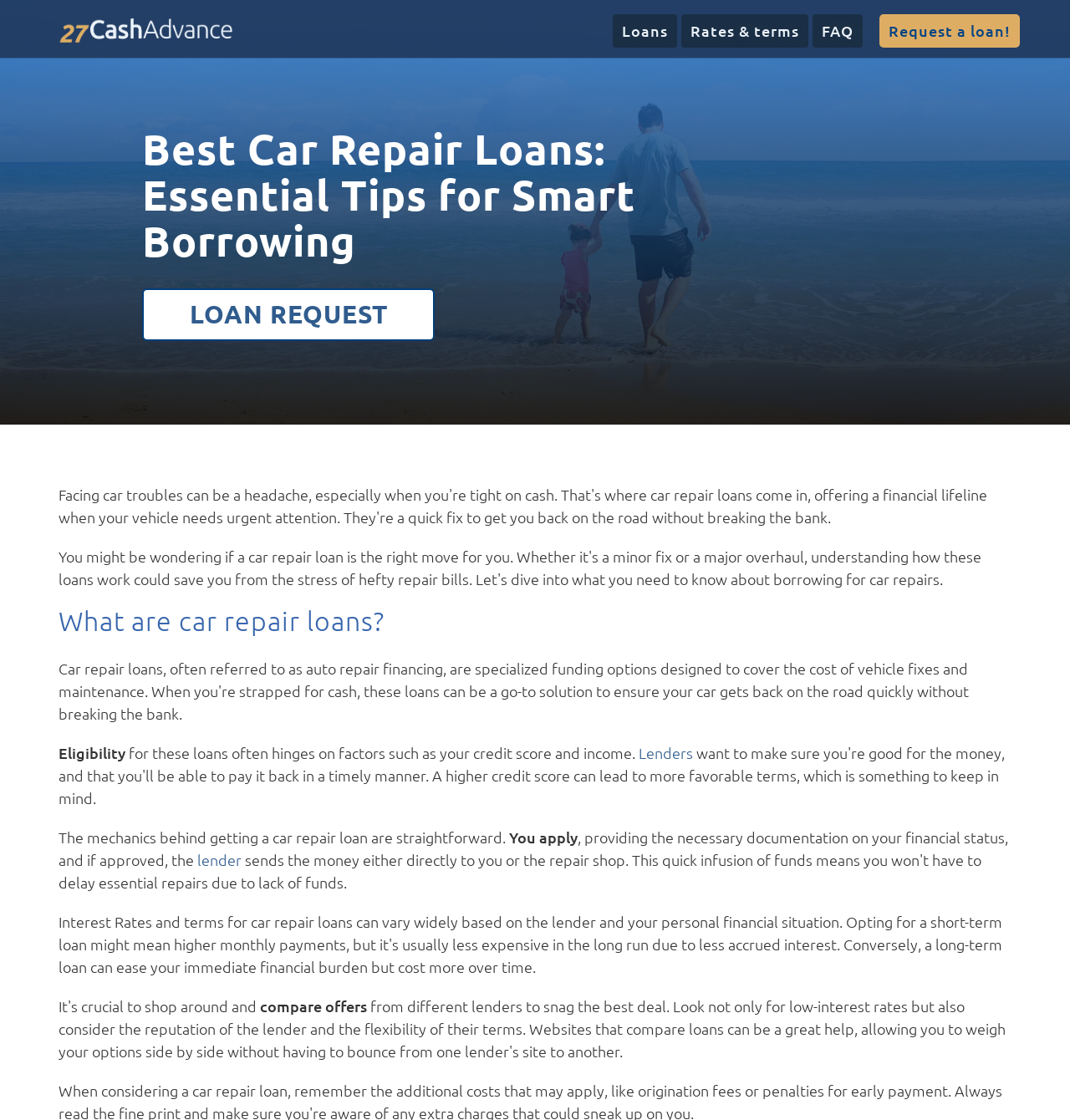Create a detailed narrative describing the layout and content of the webpage.

The webpage is about car repair loans, providing essential tips for smart borrowing. At the top, there is a navigation menu with links to "Loans", "Rates & terms", "FAQ", and "Request a loan!". Below the navigation menu, there is a prominent heading "Best Car Repair Loans: Essential Tips for Smart Borrowing" followed by a call-to-action link "LOAN REQUEST".

The main content of the webpage is divided into sections. The first section starts with a heading "What are car repair loans?" and explains the eligibility criteria for these loans, including credit score and income. There is a link to "Lenders" in this section.

The next section explains the process of getting a car repair loan, stating that it is straightforward. The text describes the application process, where one provides necessary documentation on their financial status, and if approved, the lender provides the loan. There is a link to "lender" in this section.

Throughout the webpage, there are several images, including one for "27 Cash Advance" at the top left corner. The overall layout is organized, with clear headings and concise text, making it easy to navigate and understand the content.